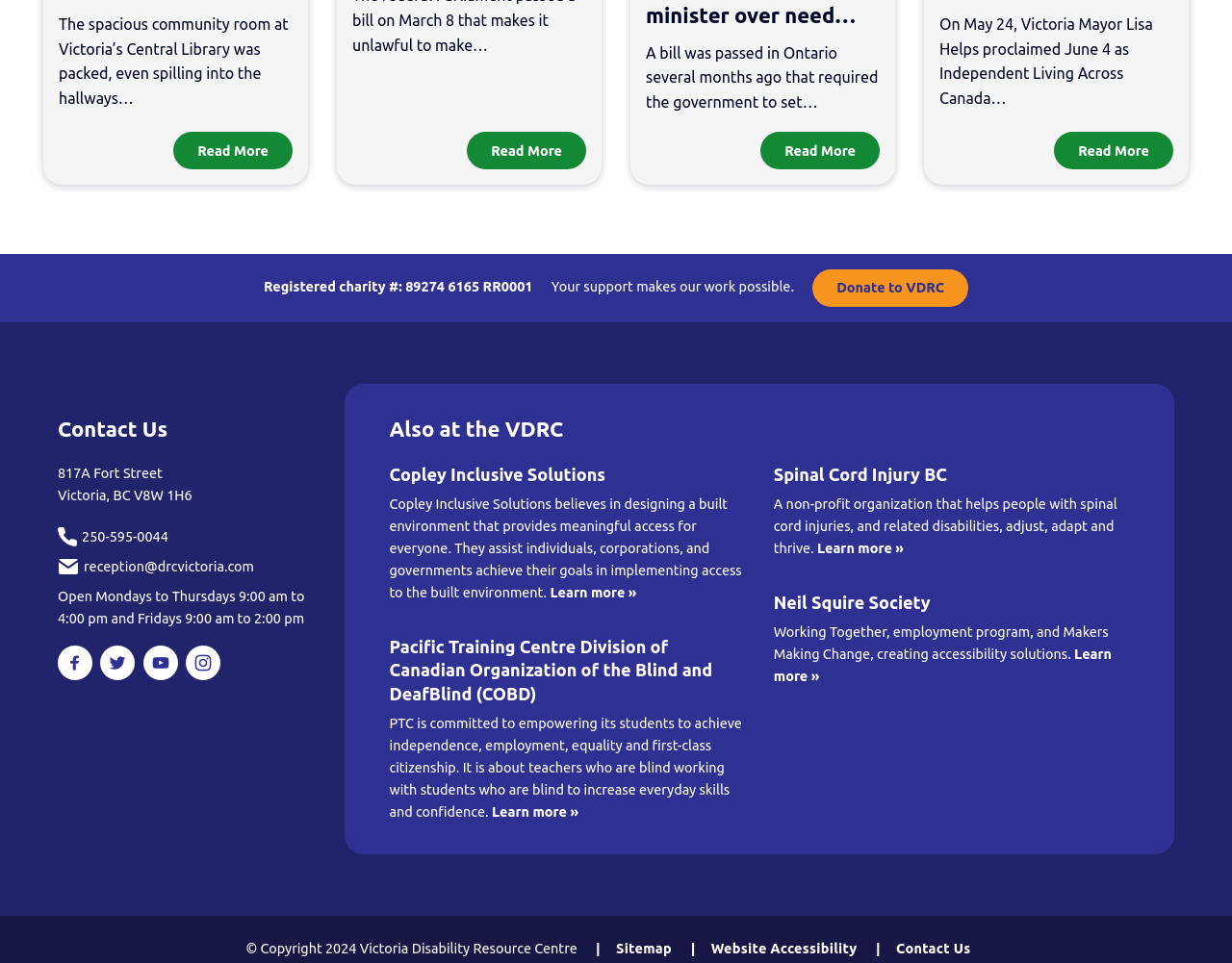Determine the bounding box for the UI element that matches this description: "Facebook".

[0.047, 0.685, 0.079, 0.717]